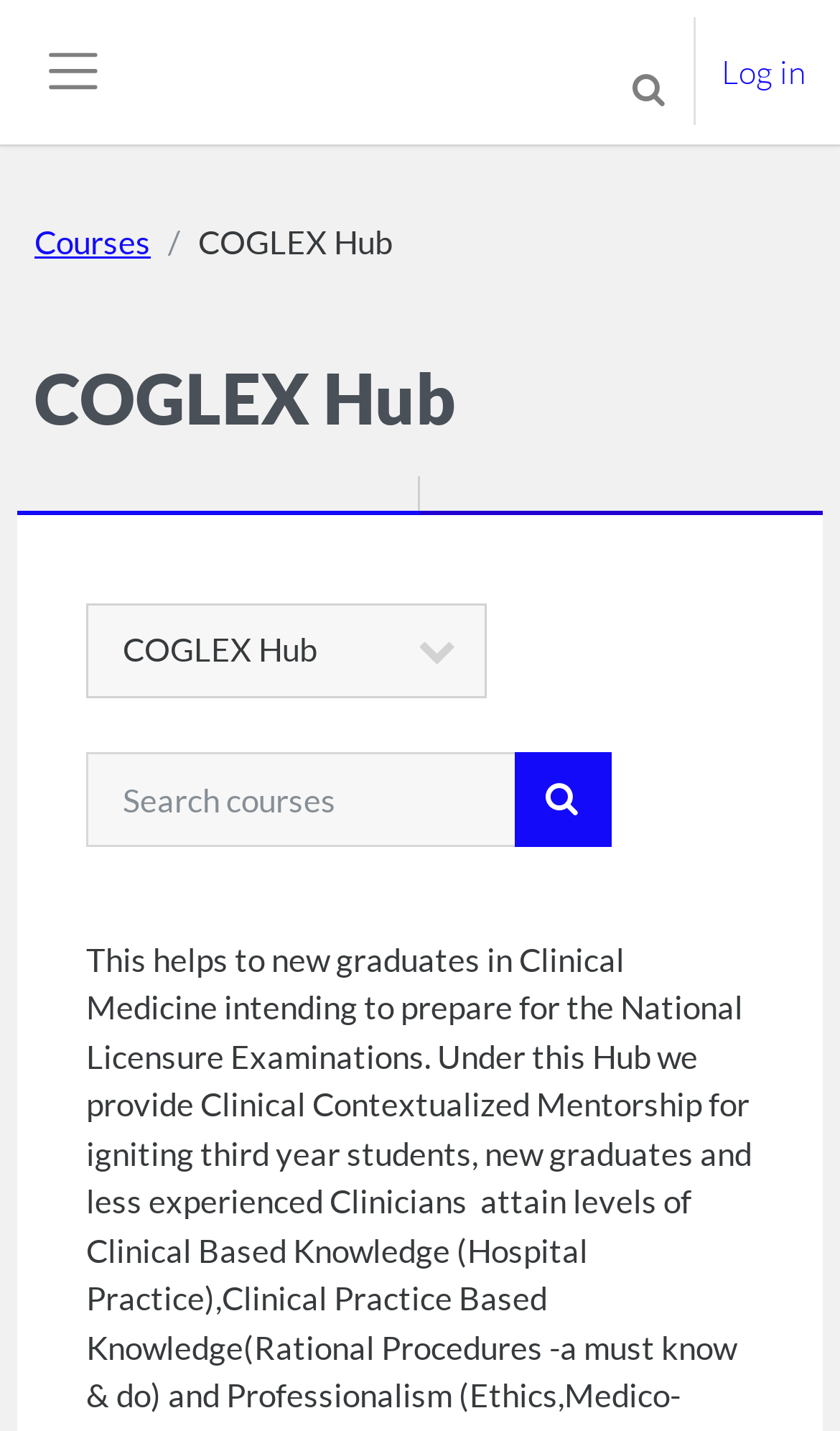Can you give a detailed response to the following question using the information from the image? What is the function of the combobox 'Course categories'?

The combobox 'Course categories' is located below the heading 'COGLEX Hub' and has a popup menu, which implies that it is used to select different course categories.